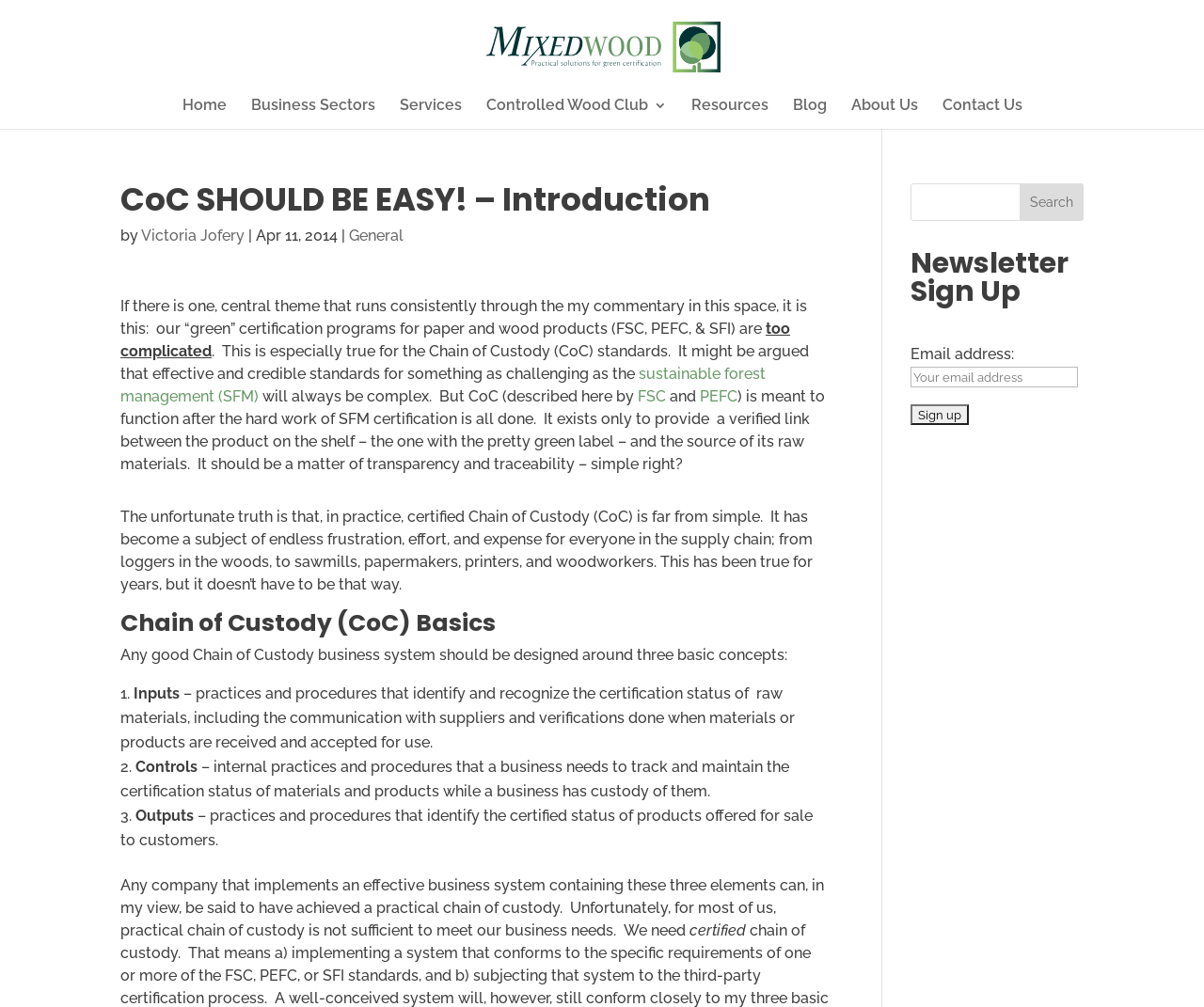Use the information in the screenshot to answer the question comprehensively: How many basic concepts should a good Chain of Custody business system be designed around?

The webpage states that a good Chain of Custody business system should be designed around three basic concepts: Inputs, Controls, and Outputs.